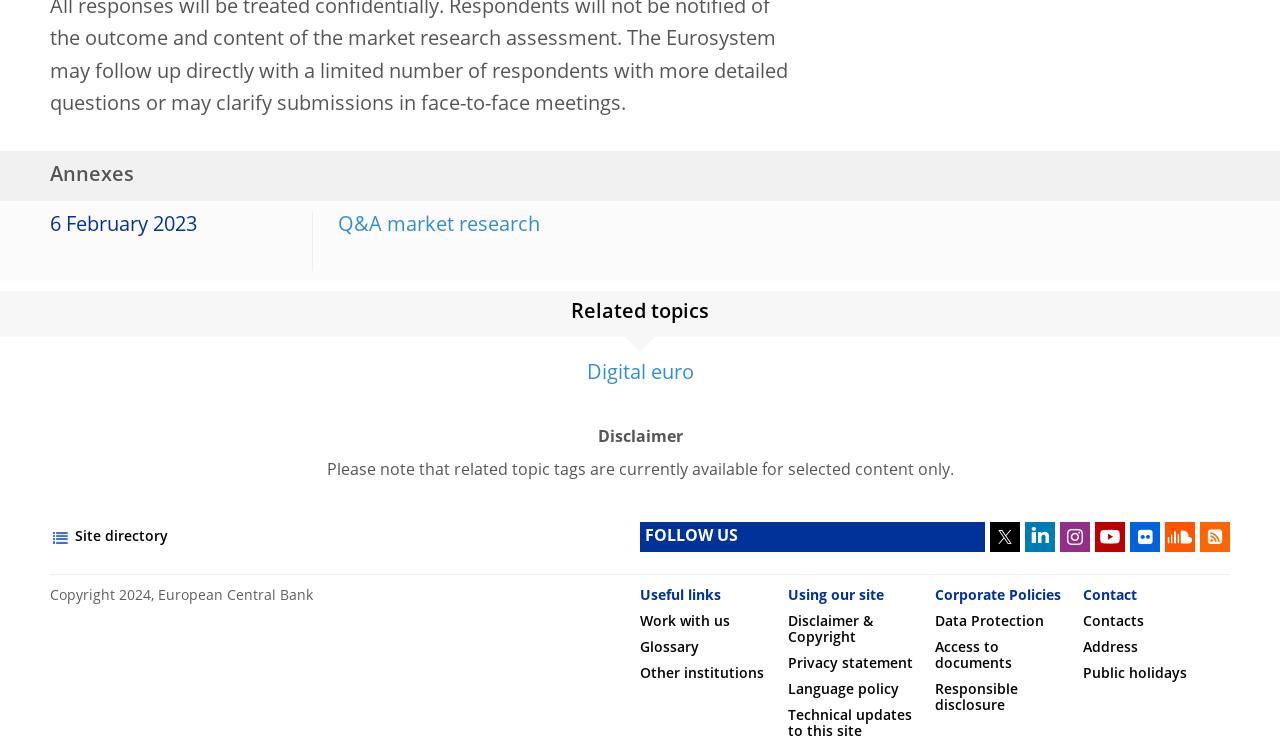How many 'Useful links' are available?
Give a detailed and exhaustive answer to the question.

I found the 'Useful links' section, which contains three links, namely 'Work with us', 'Glossary', and 'Other institutions'.